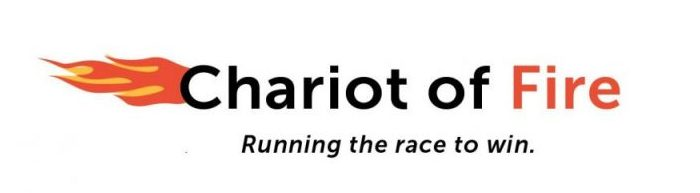What is the theme of the related articles and stories?
Look at the screenshot and provide an in-depth answer.

The caption states that the logo aligns with the inspirational content found within the related articles and stories, emphasizing themes of hope and spiritual journeys, which suggests that these themes are central to the content.